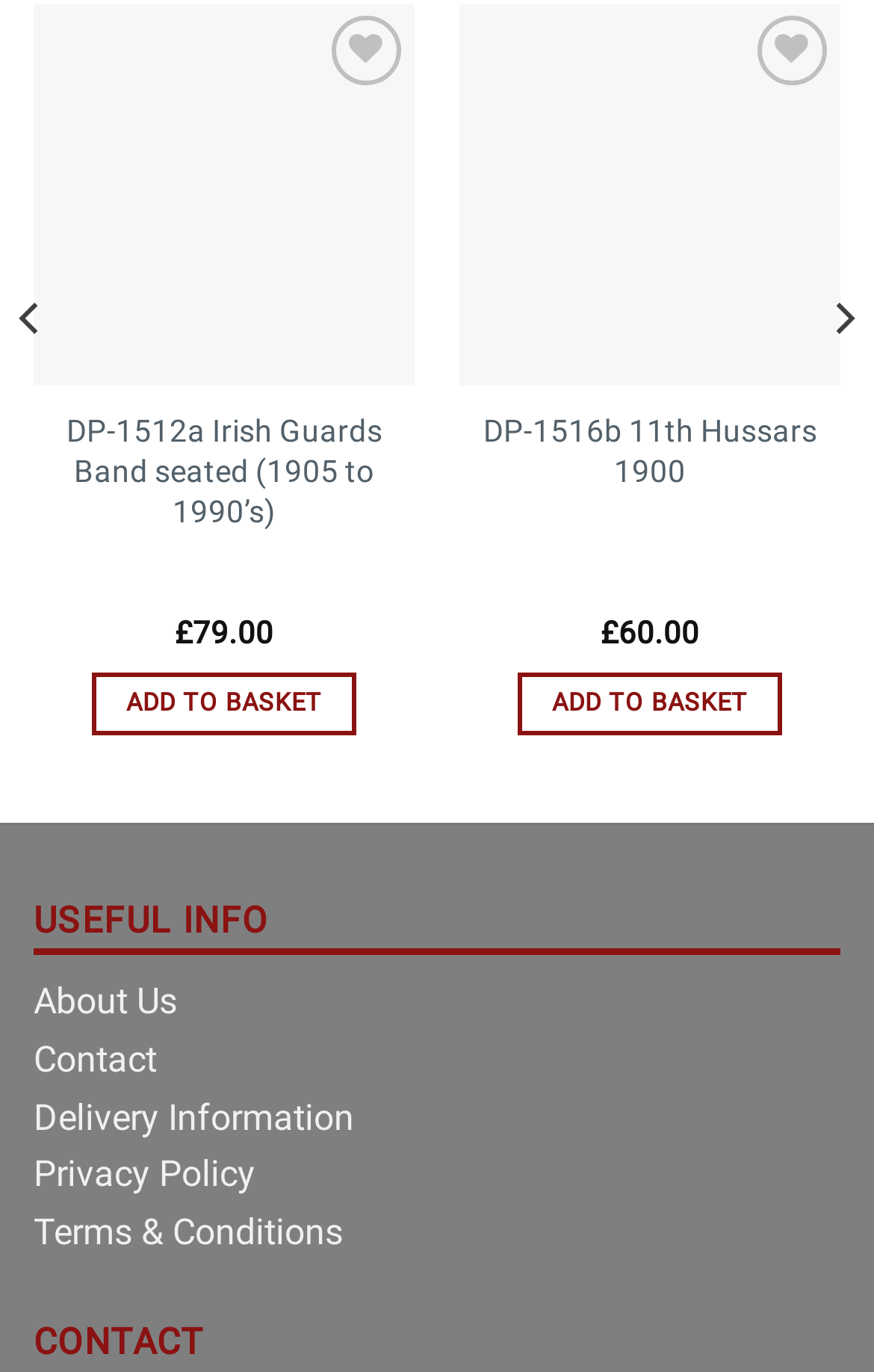Find the bounding box coordinates of the element to click in order to complete this instruction: "View useful information". The bounding box coordinates must be four float numbers between 0 and 1, denoted as [left, top, right, bottom].

[0.038, 0.655, 0.307, 0.686]